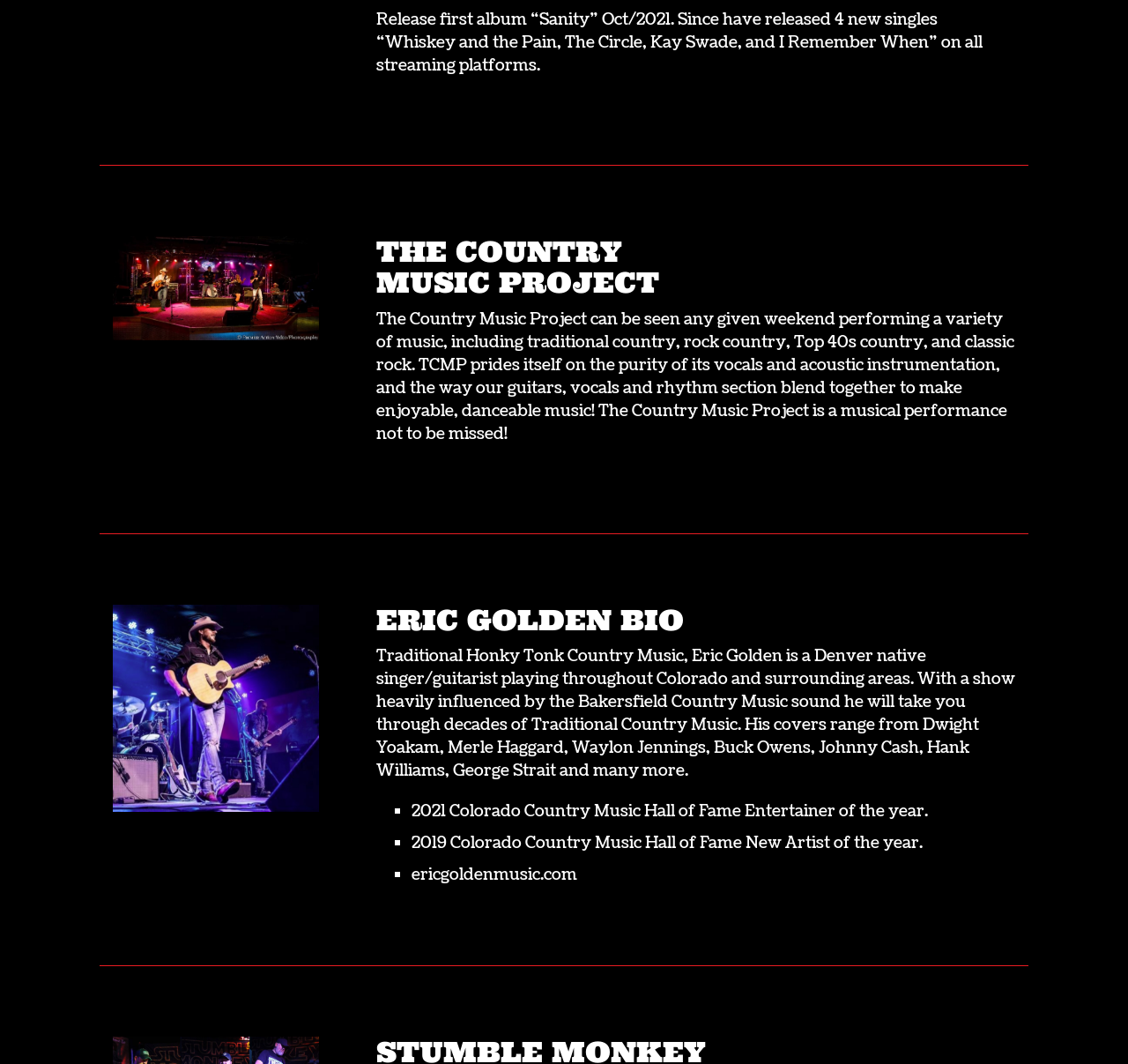What type of music does the band play?
Can you provide an in-depth and detailed response to the question?

I determined the answer by reading the StaticText element that describes the band's music style, which mentions traditional country, rock country, Top 40s country, and classic rock.